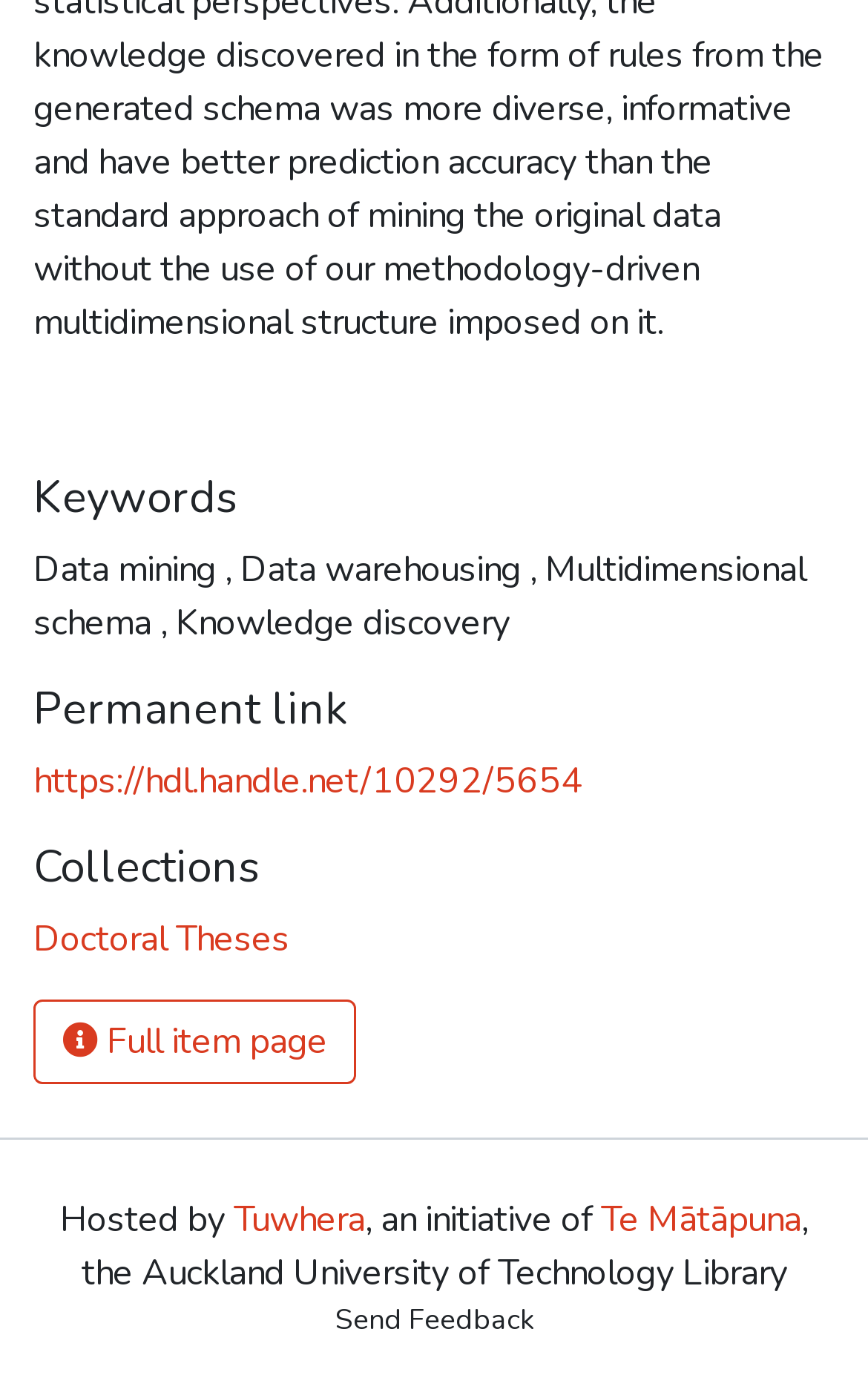Identify the bounding box of the UI element that matches this description: "Send Feedback".

[0.365, 0.931, 0.635, 0.961]